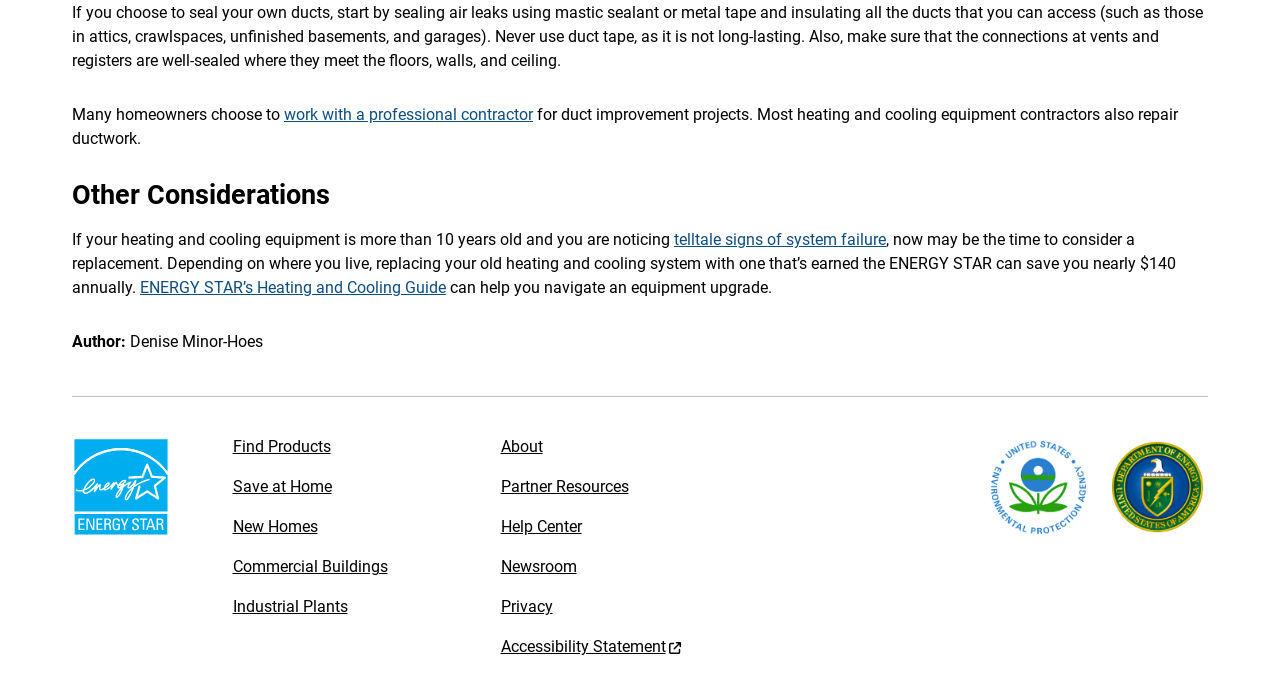What is the age of heating and cooling equipment that may need replacement?
Refer to the screenshot and answer in one word or phrase.

more than 10 years old